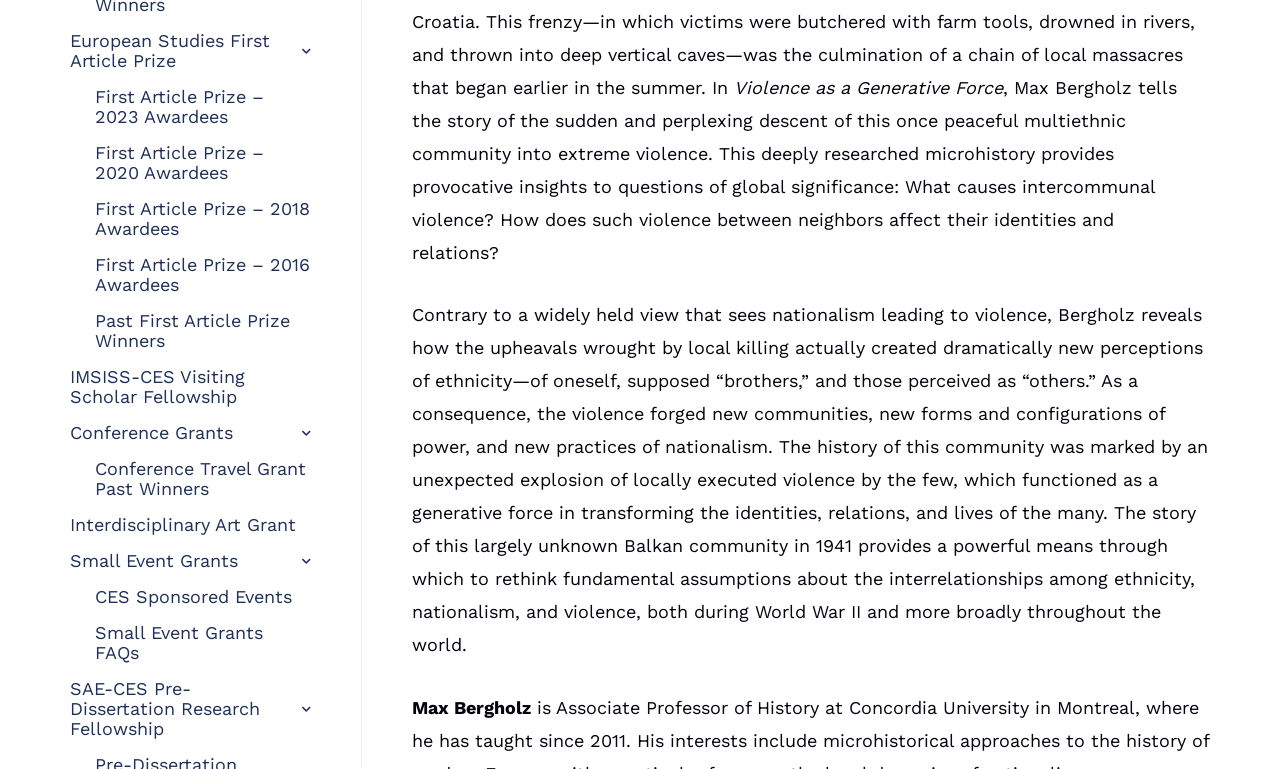Please answer the following question using a single word or phrase: 
What is the author of the book?

Max Bergholz